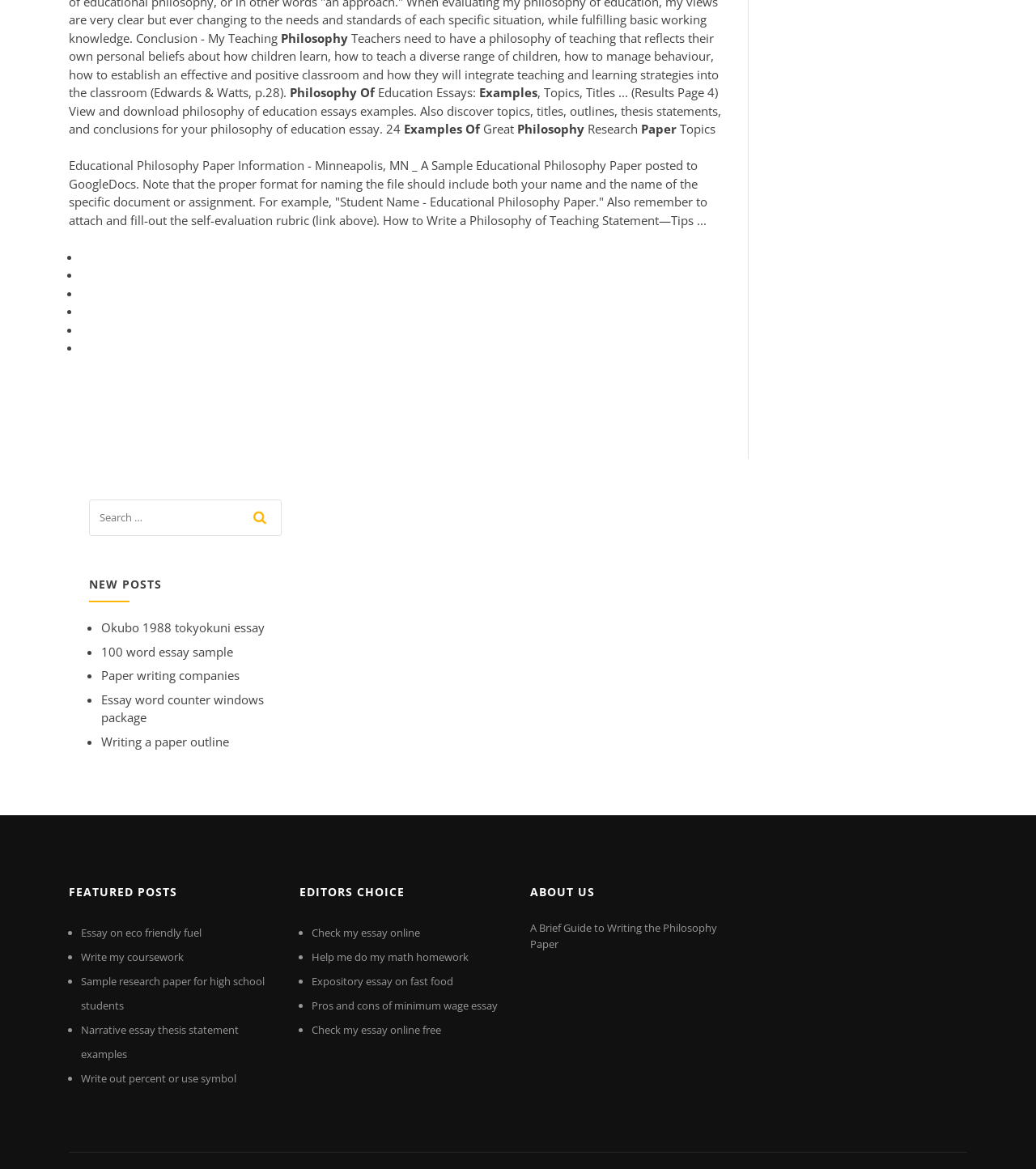Identify the bounding box coordinates of the clickable section necessary to follow the following instruction: "view new posts". The coordinates should be presented as four float numbers from 0 to 1, i.e., [left, top, right, bottom].

[0.086, 0.486, 0.271, 0.515]